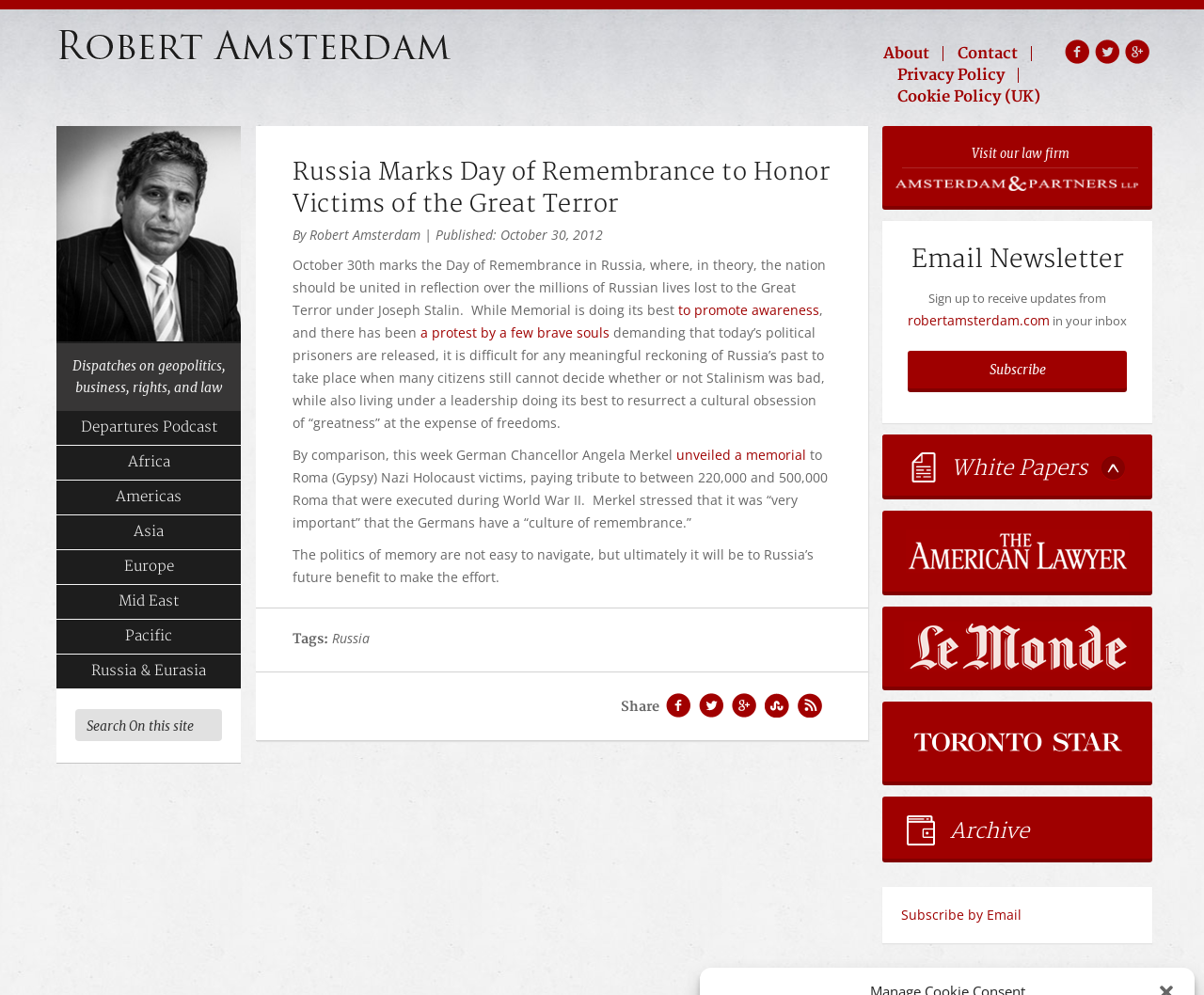Locate the bounding box of the UI element defined by this description: "parent_node: NIGERIA". The coordinates should be given as four float numbers between 0 and 1, formatted as [left, top, right, bottom].

None